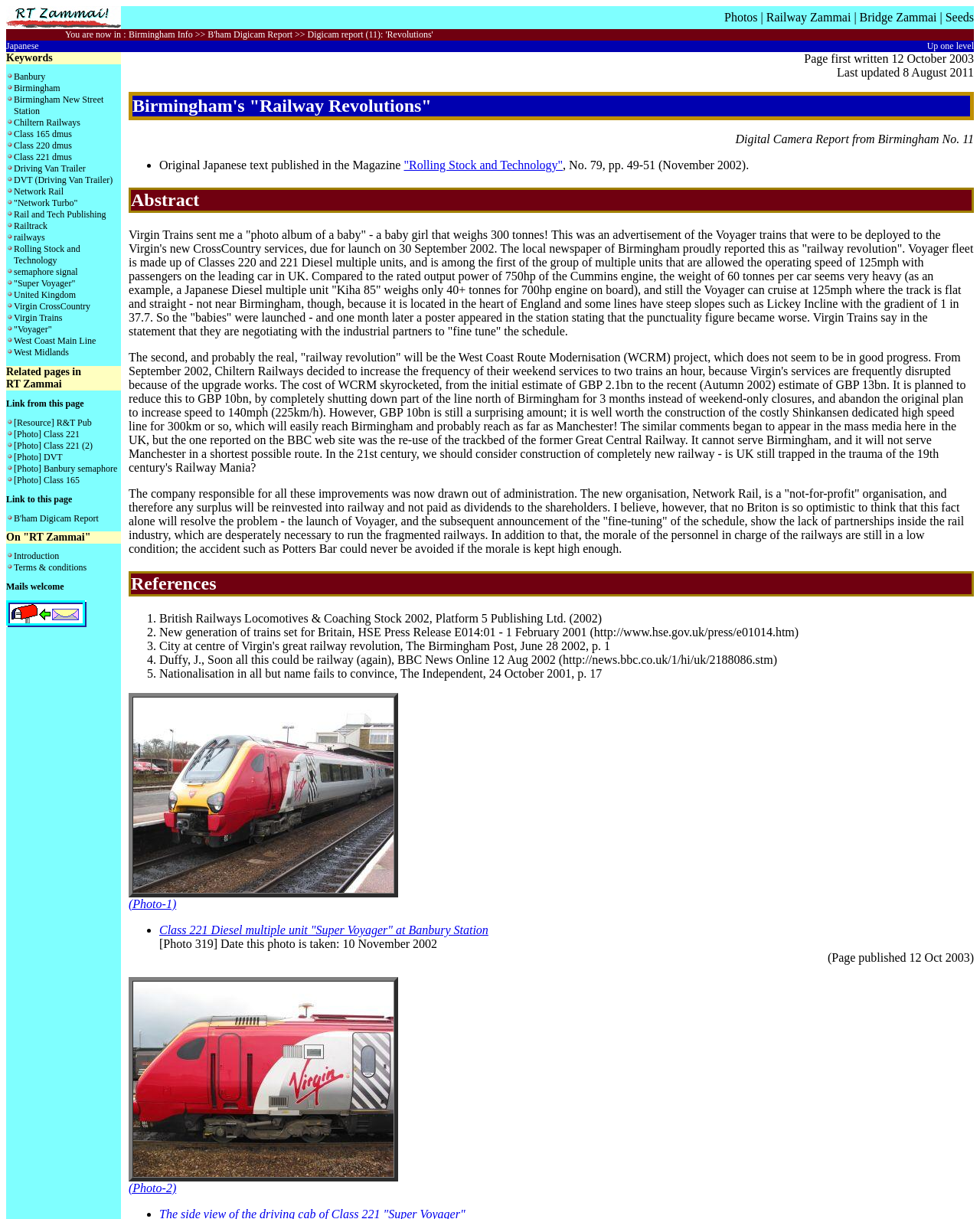Identify the bounding box coordinates for the region to click in order to carry out this instruction: "Click on Banbury". Provide the coordinates using four float numbers between 0 and 1, formatted as [left, top, right, bottom].

[0.014, 0.059, 0.046, 0.067]